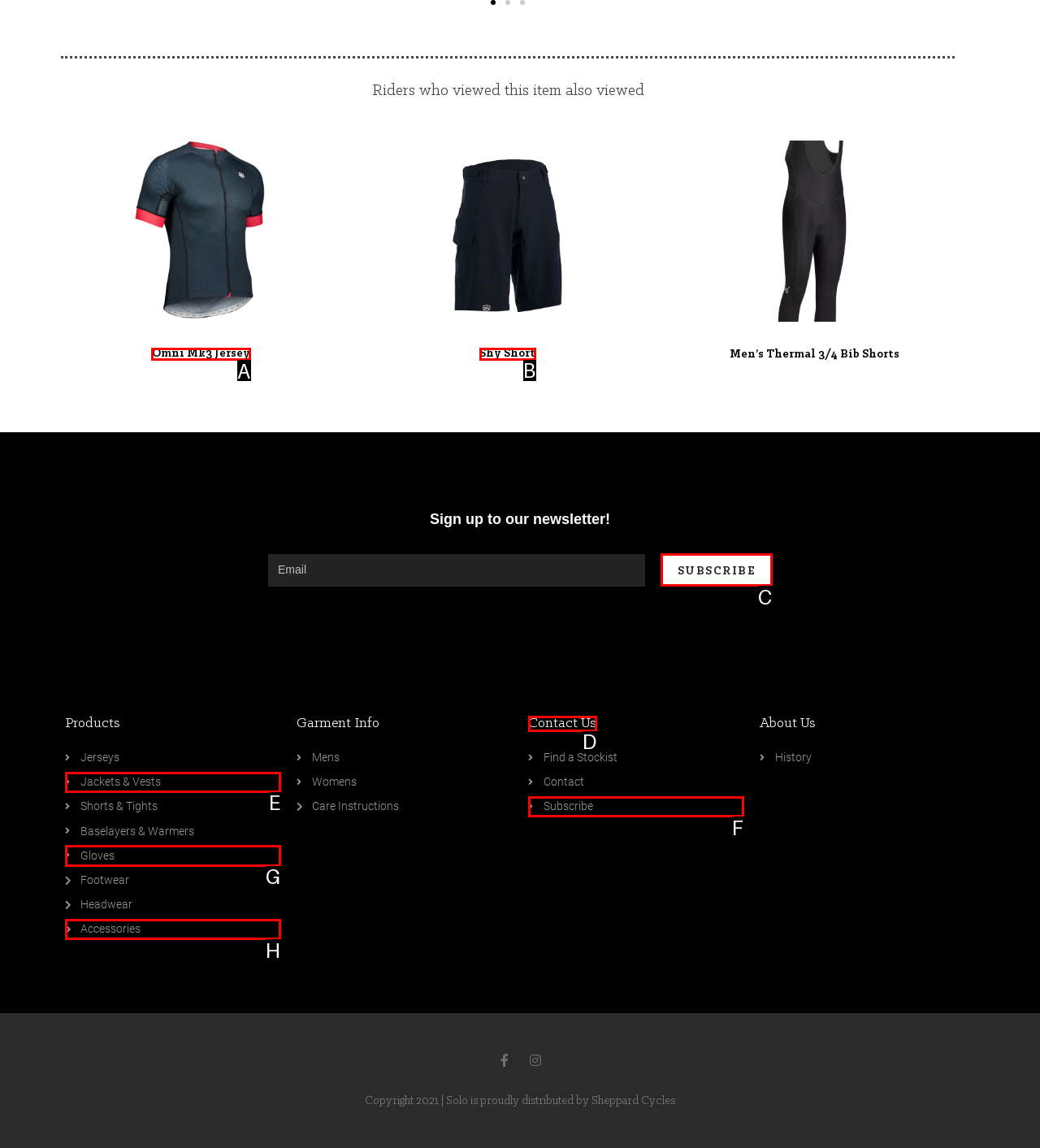Point out the specific HTML element to click to complete this task: View Omni Mk3 Jersey Reply with the letter of the chosen option.

A